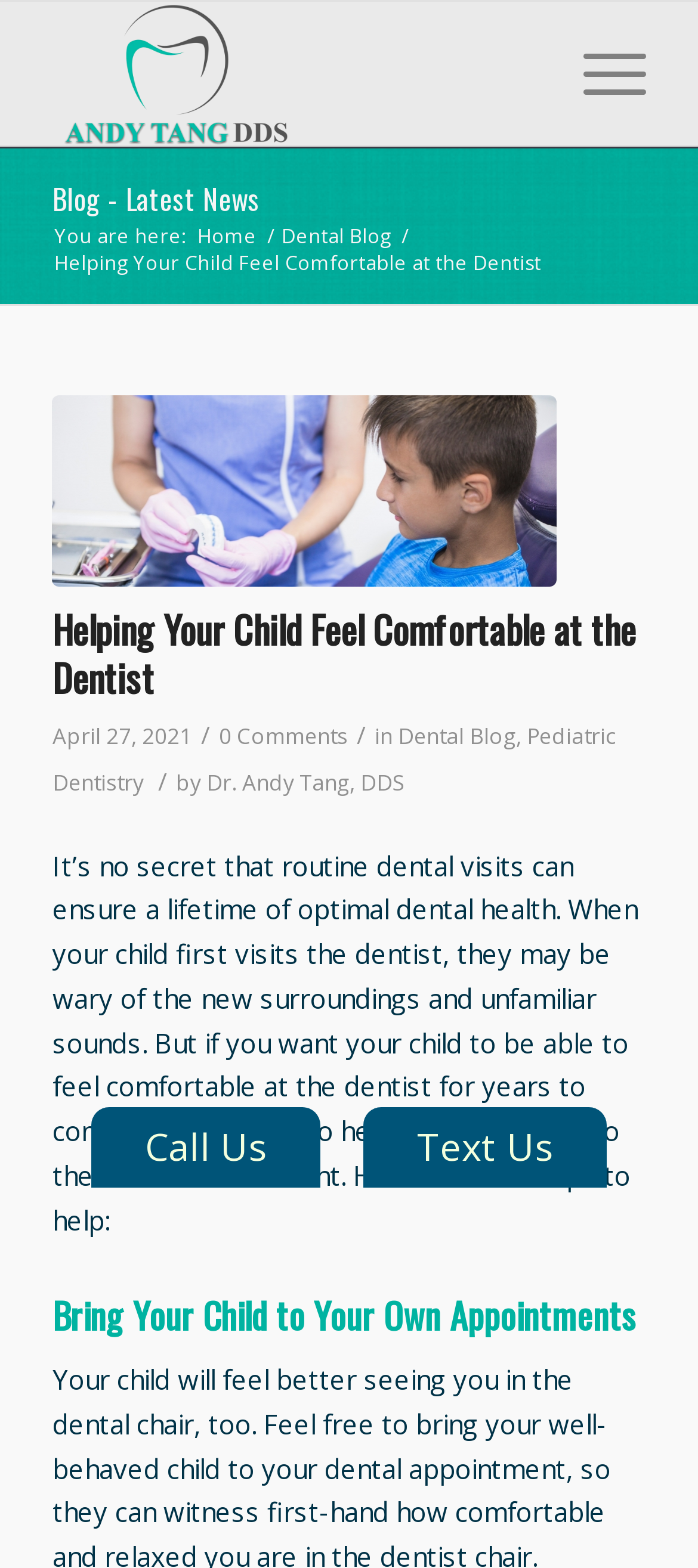Please identify the bounding box coordinates of the element's region that needs to be clicked to fulfill the following instruction: "View the latest news". The bounding box coordinates should consist of four float numbers between 0 and 1, i.e., [left, top, right, bottom].

[0.075, 0.113, 0.372, 0.14]